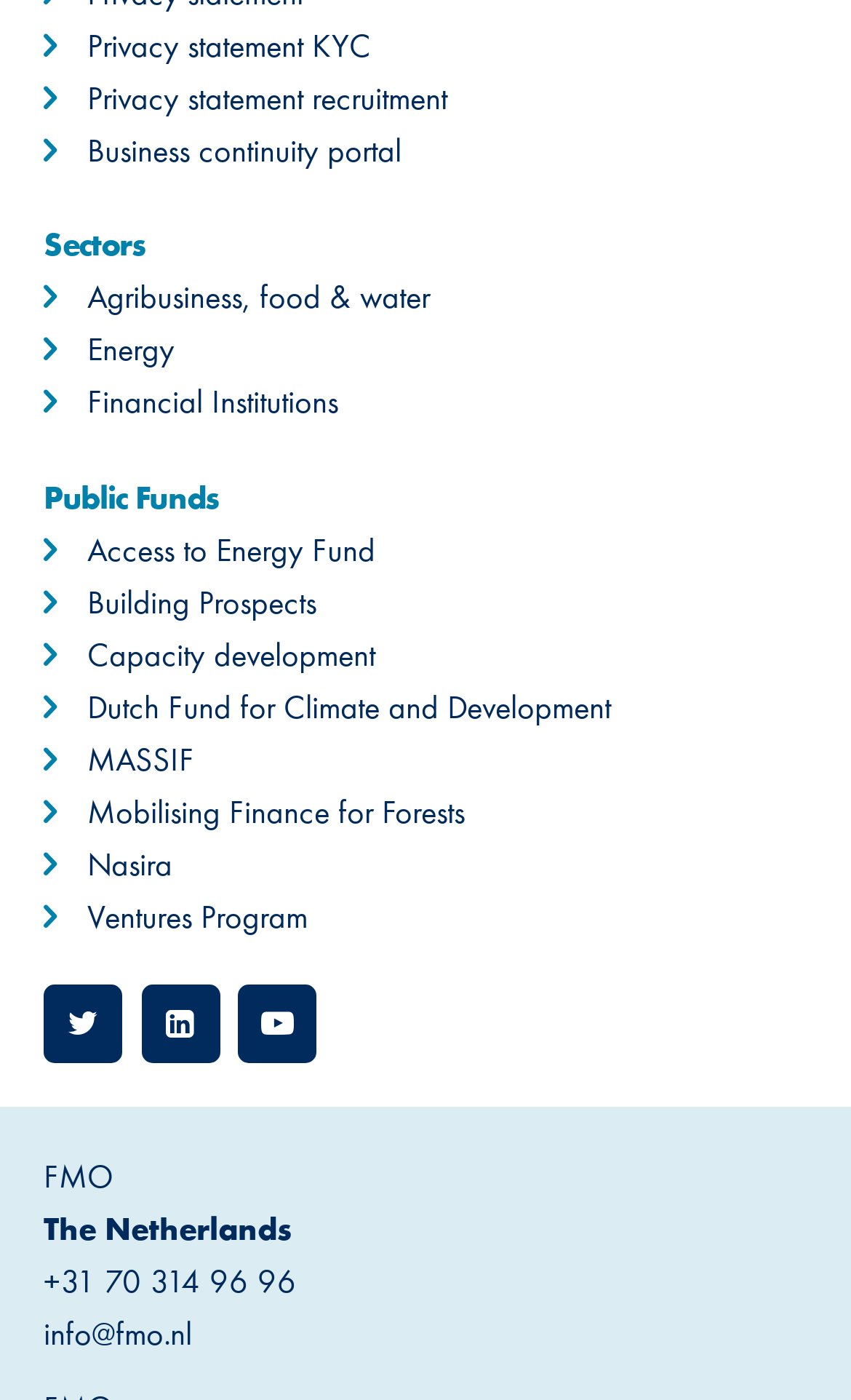Determine the bounding box of the UI component based on this description: "Agribusiness, food & water". The bounding box coordinates should be four float values between 0 and 1, i.e., [left, top, right, bottom].

[0.103, 0.198, 0.505, 0.227]